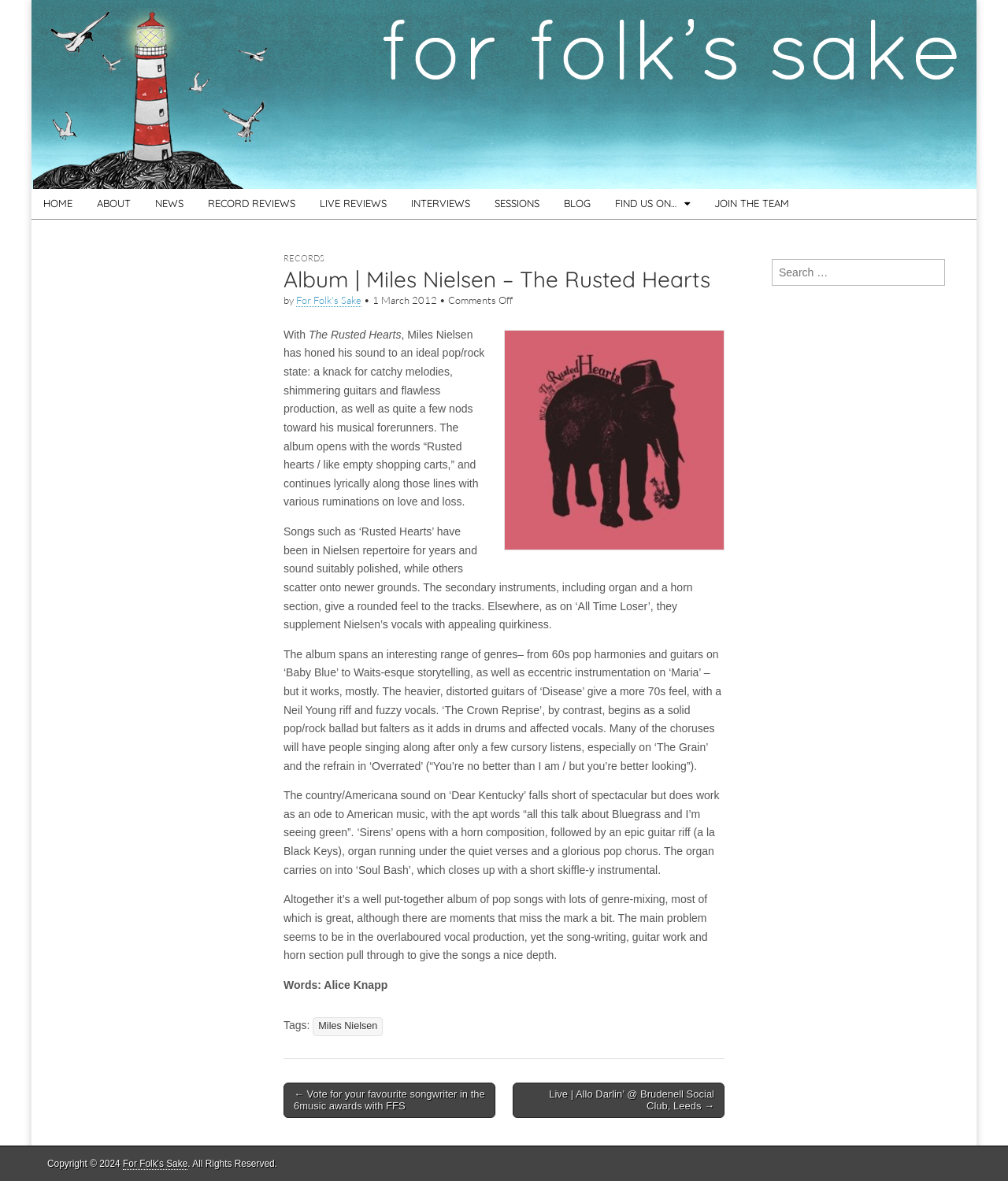Determine the bounding box for the UI element described here: "parent_node: Post code name="zip"".

None